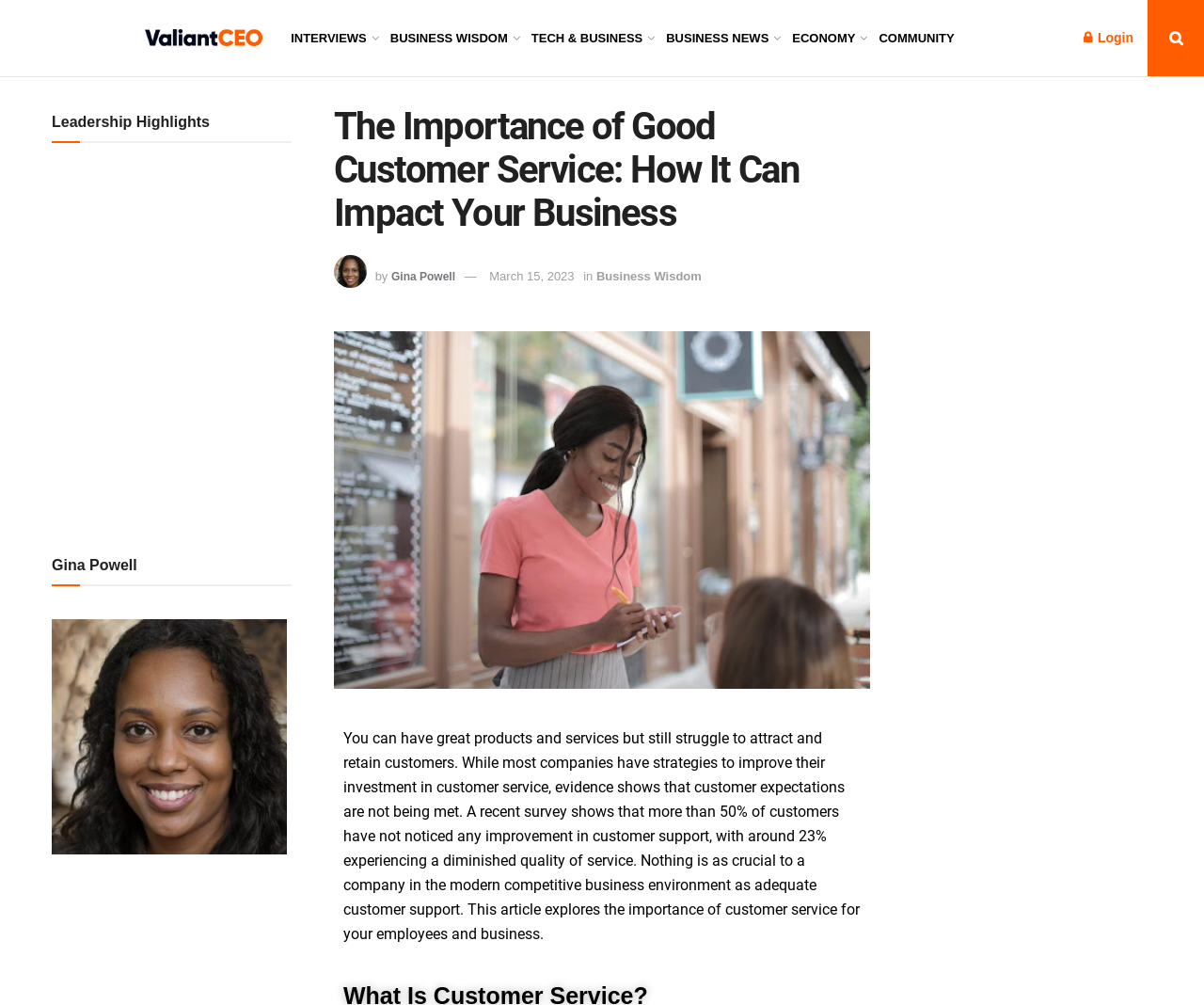Predict the bounding box coordinates of the area that should be clicked to accomplish the following instruction: "Read the article by Gina Powell". The bounding box coordinates should consist of four float numbers between 0 and 1, i.e., [left, top, right, bottom].

[0.325, 0.268, 0.378, 0.281]